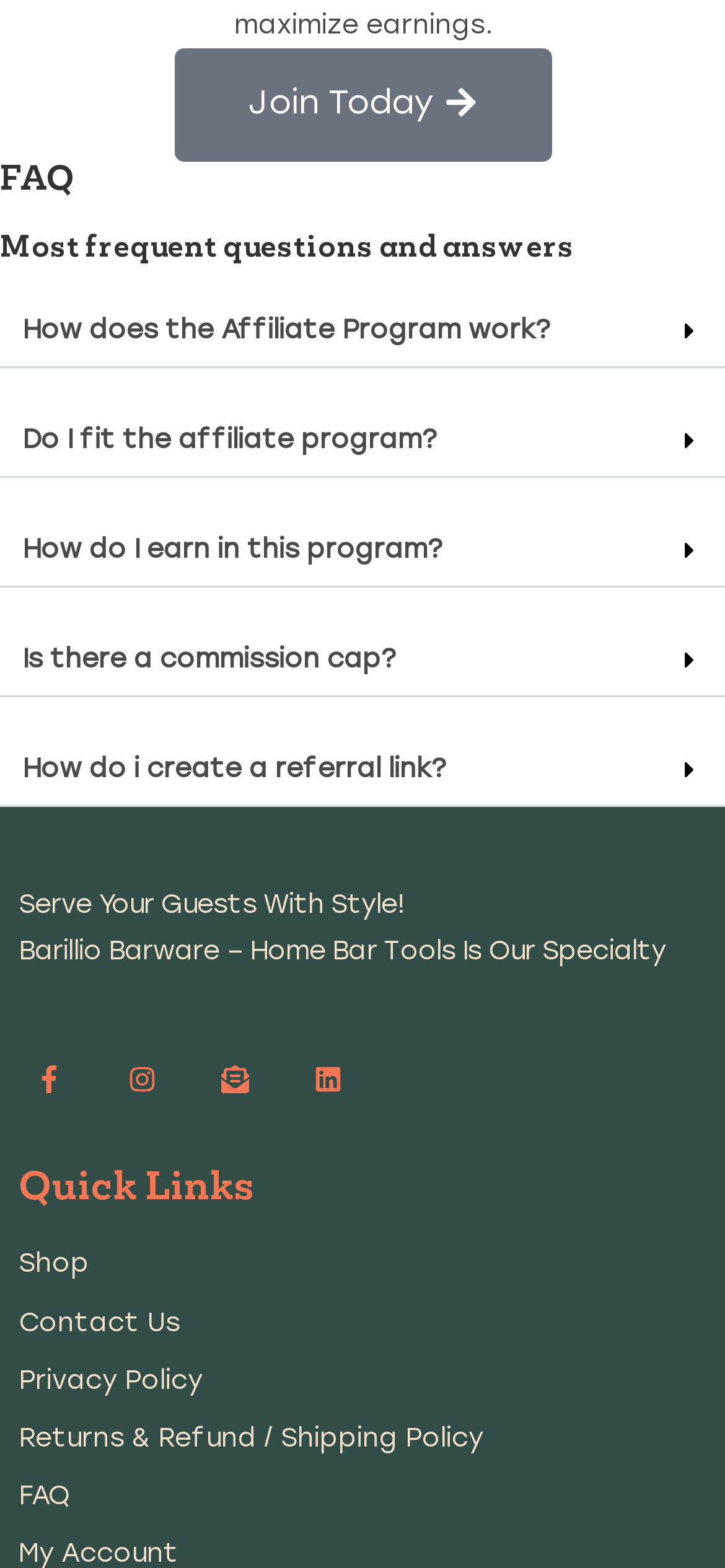Locate the bounding box of the UI element based on this description: "Privacy Policy". Provide four float numbers between 0 and 1 as [left, top, right, bottom].

[0.026, 0.865, 0.974, 0.895]